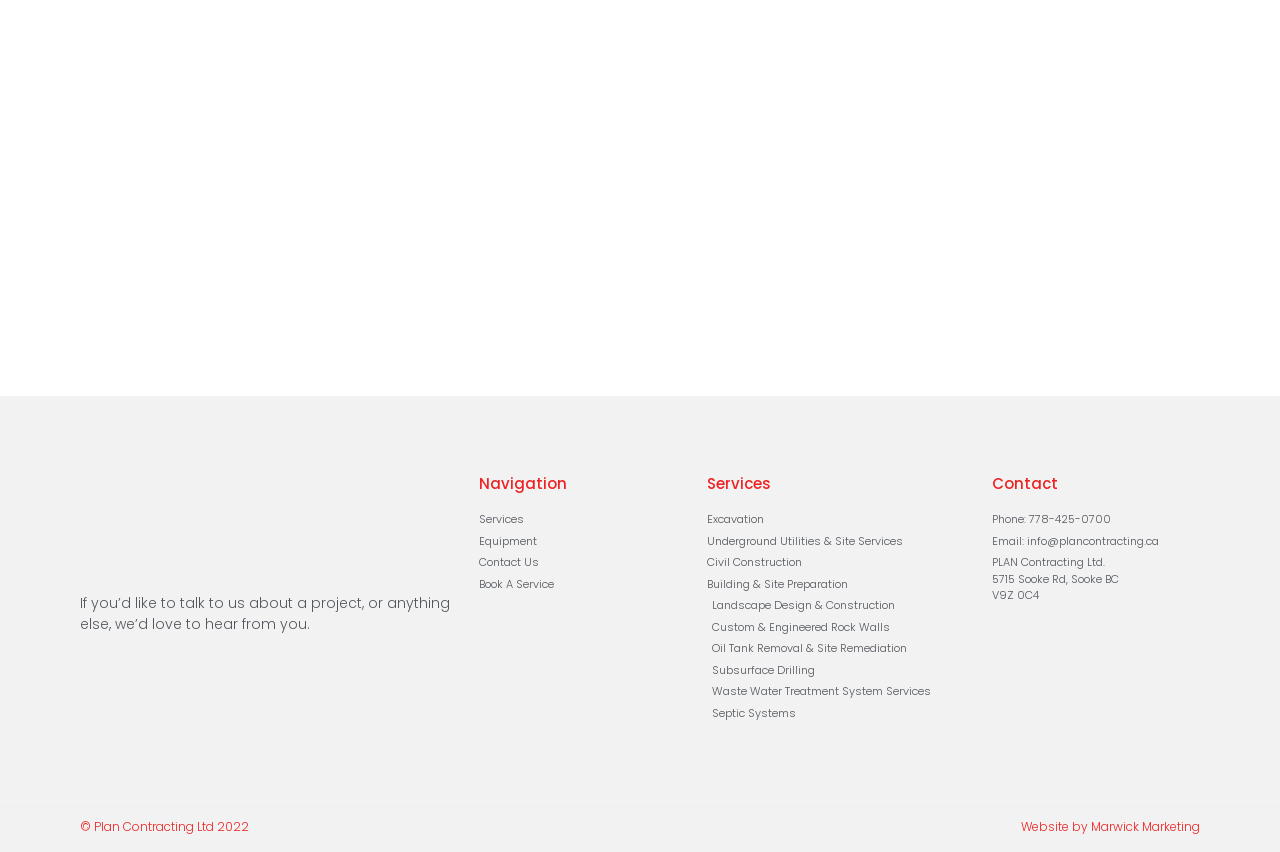Locate the bounding box coordinates of the element I should click to achieve the following instruction: "View posts from September 2023".

None